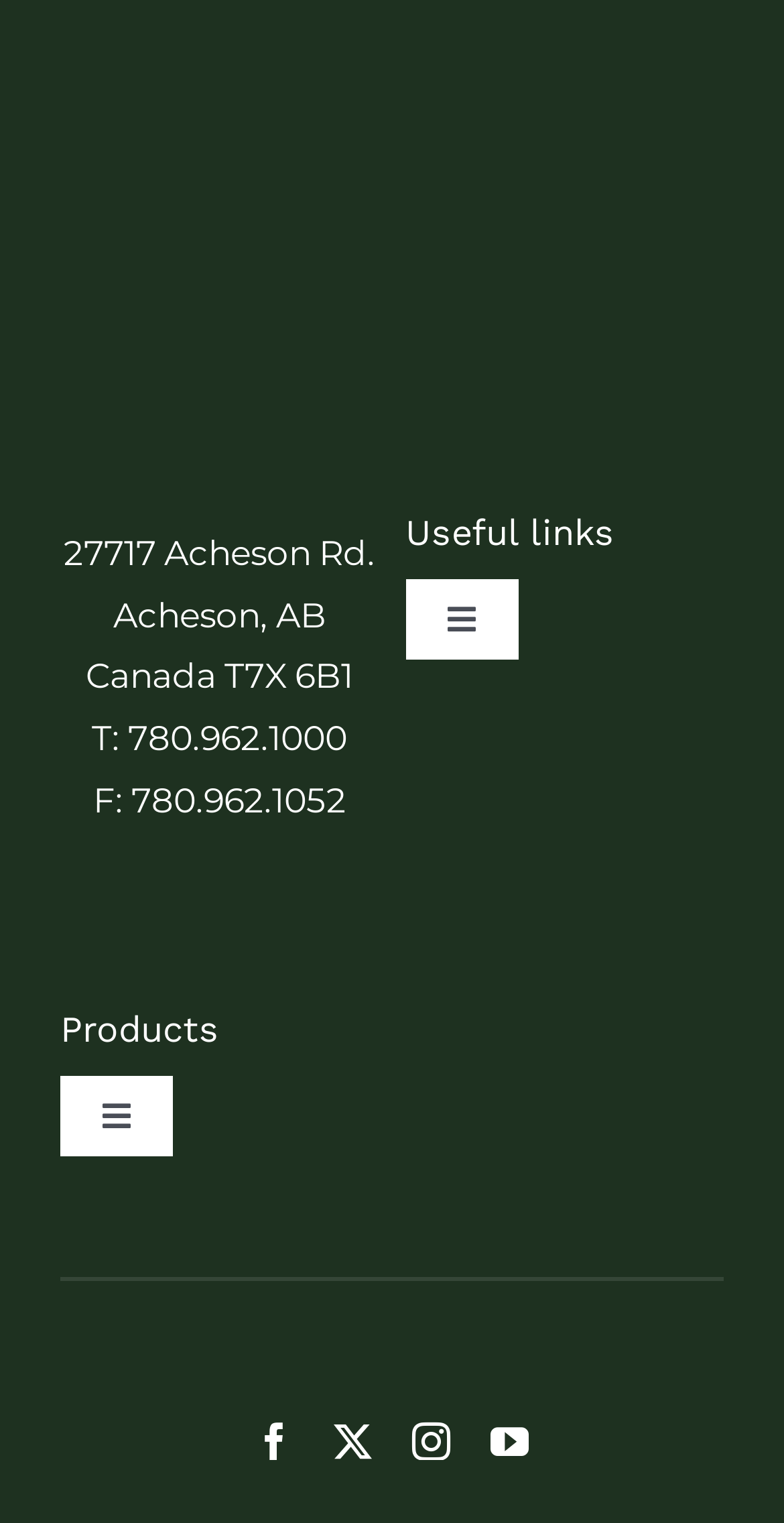Identify the bounding box coordinates of the HTML element based on this description: "Toggle Navigation".

[0.517, 0.38, 0.66, 0.433]